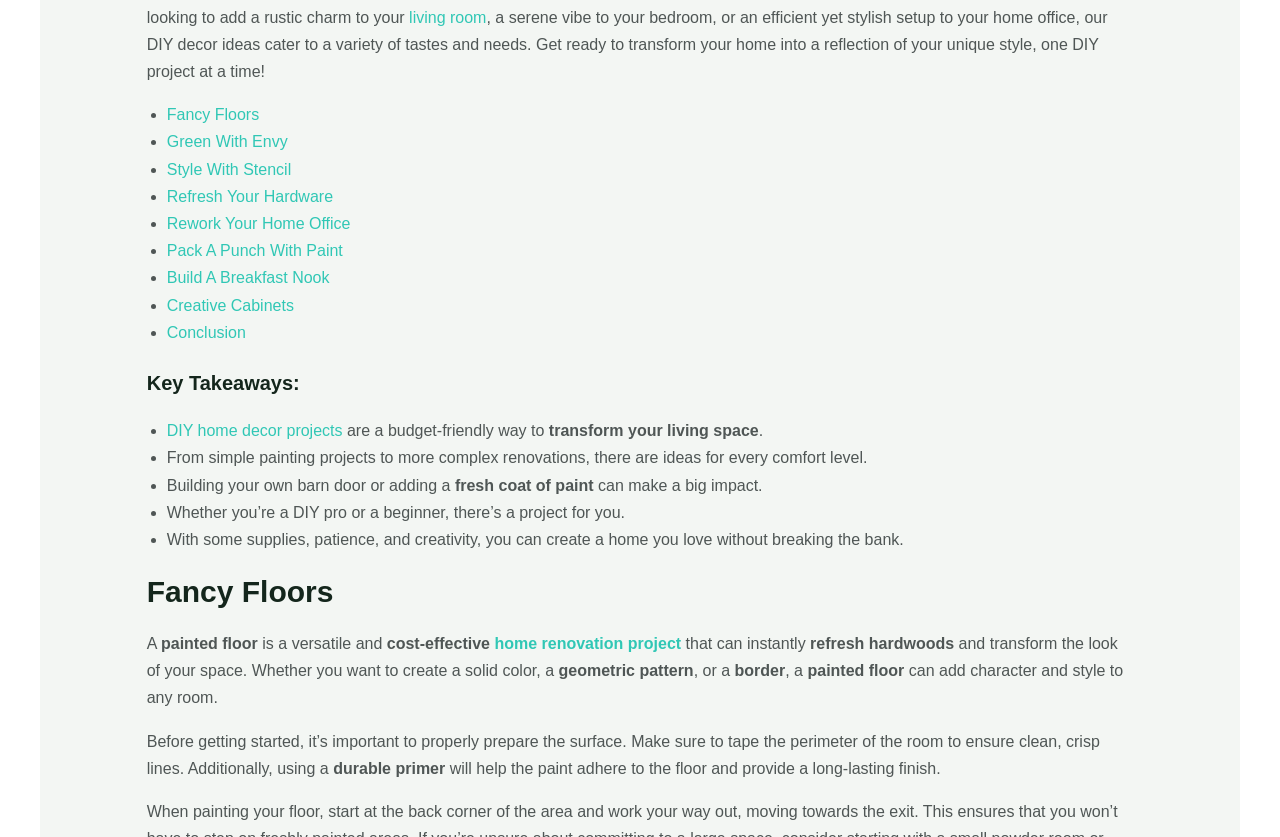What is necessary before painting a floor?
Please provide a single word or phrase based on the screenshot.

Properly prepare the surface